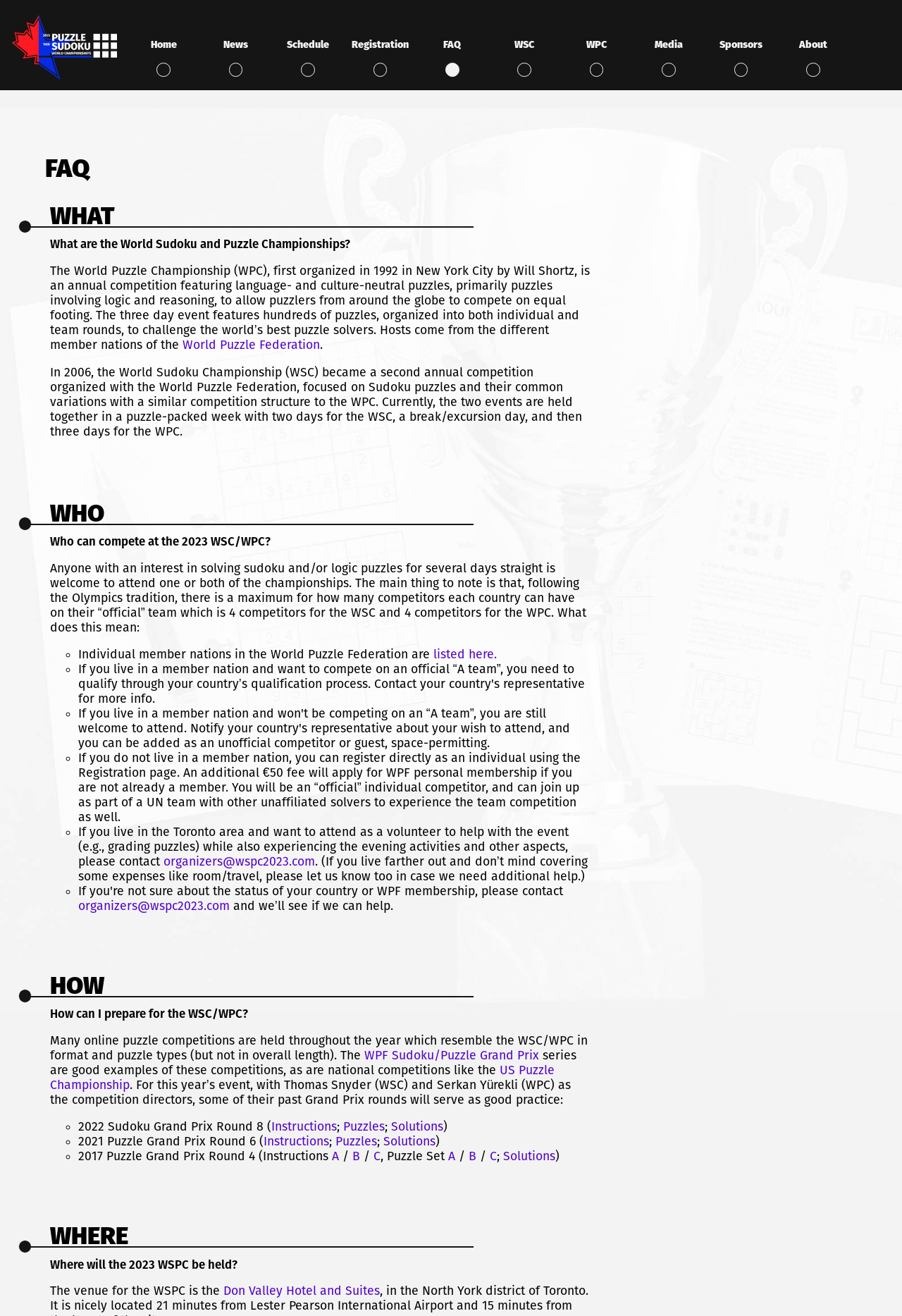Pinpoint the bounding box coordinates of the clickable area needed to execute the instruction: "View the World Puzzle Federation page". The coordinates should be specified as four float numbers between 0 and 1, i.e., [left, top, right, bottom].

[0.202, 0.257, 0.355, 0.268]